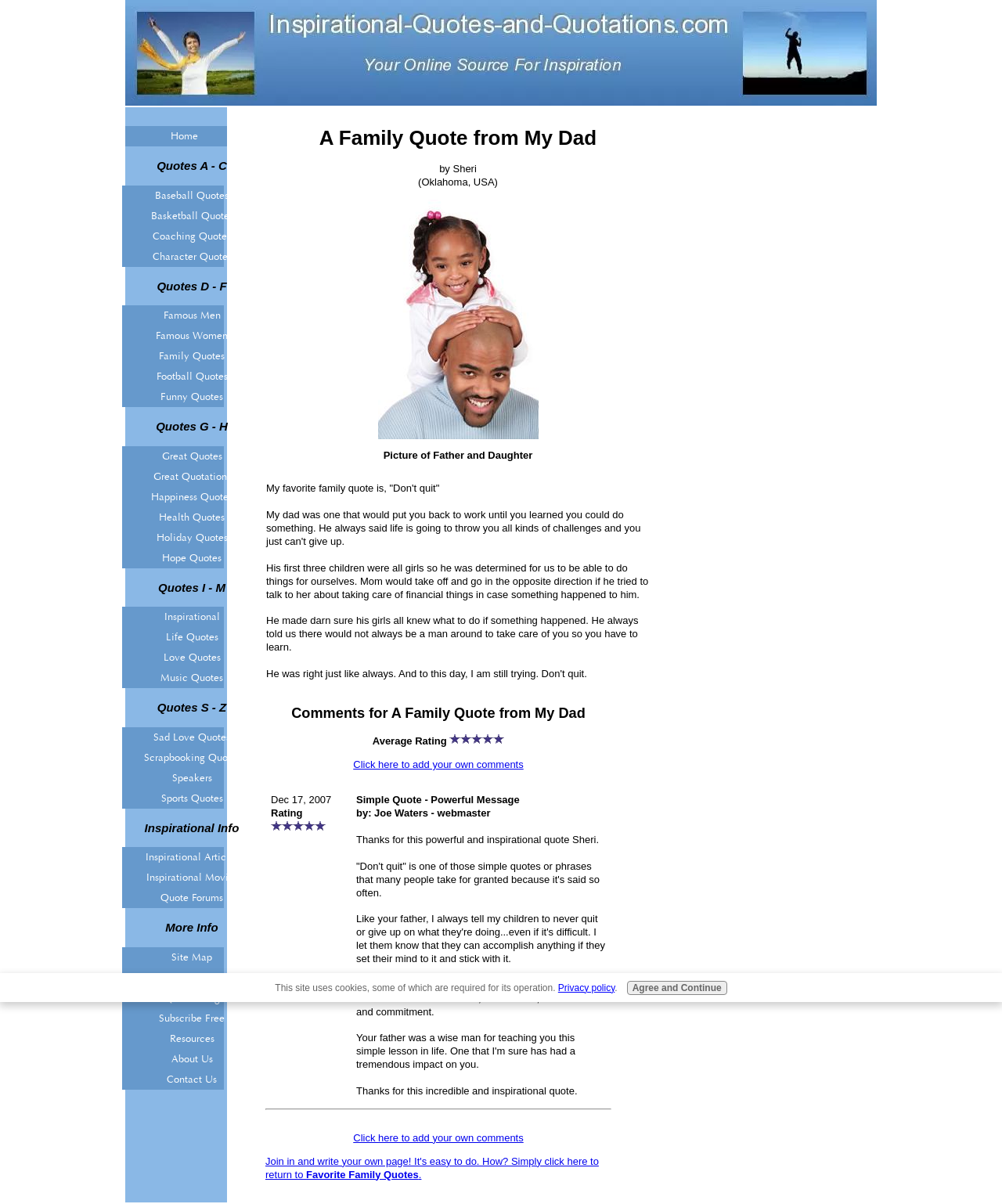Please locate the bounding box coordinates of the element that needs to be clicked to achieve the following instruction: "Search for quotes". The coordinates should be four float numbers between 0 and 1, i.e., [left, top, right, bottom].

[0.122, 0.803, 0.261, 0.82]